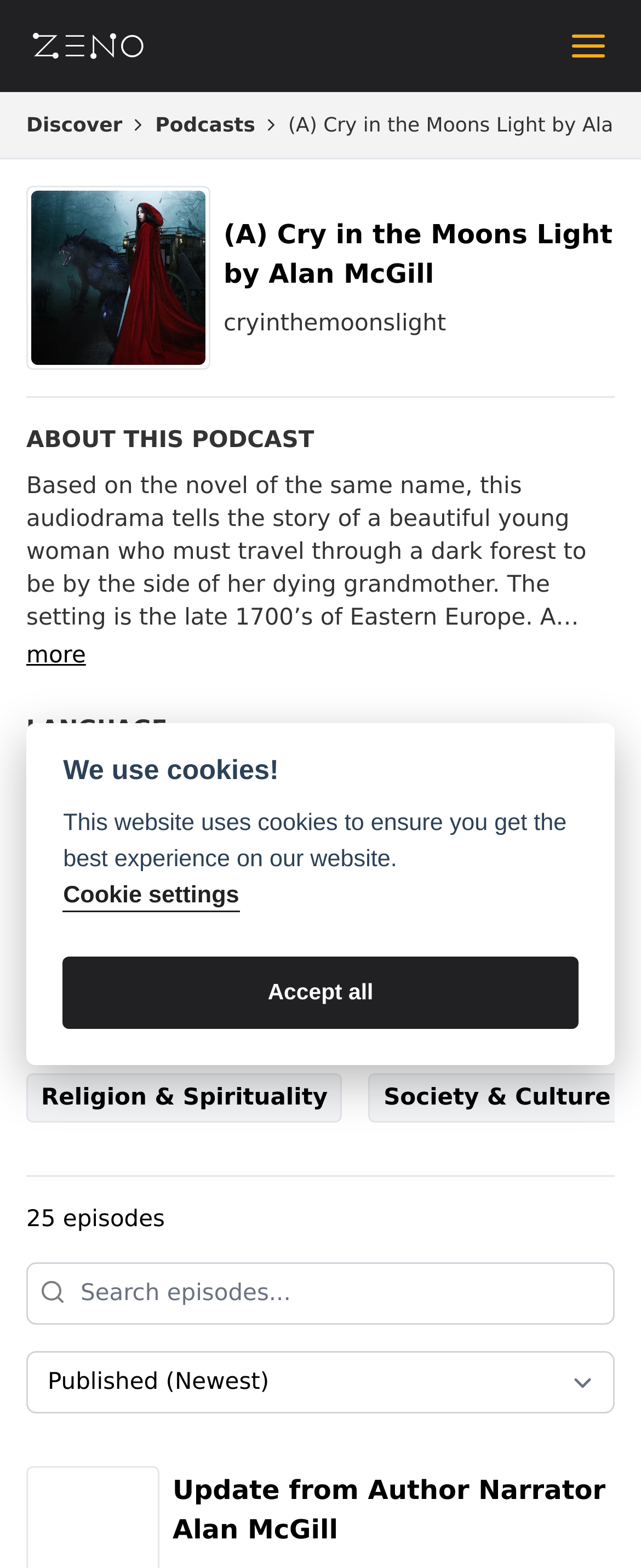Based on the visual content of the image, answer the question thoroughly: Is there a search function for episodes?

I found the answer by looking at the textbox element with the placeholder text 'Search episodes...' which suggests that users can search for episodes.